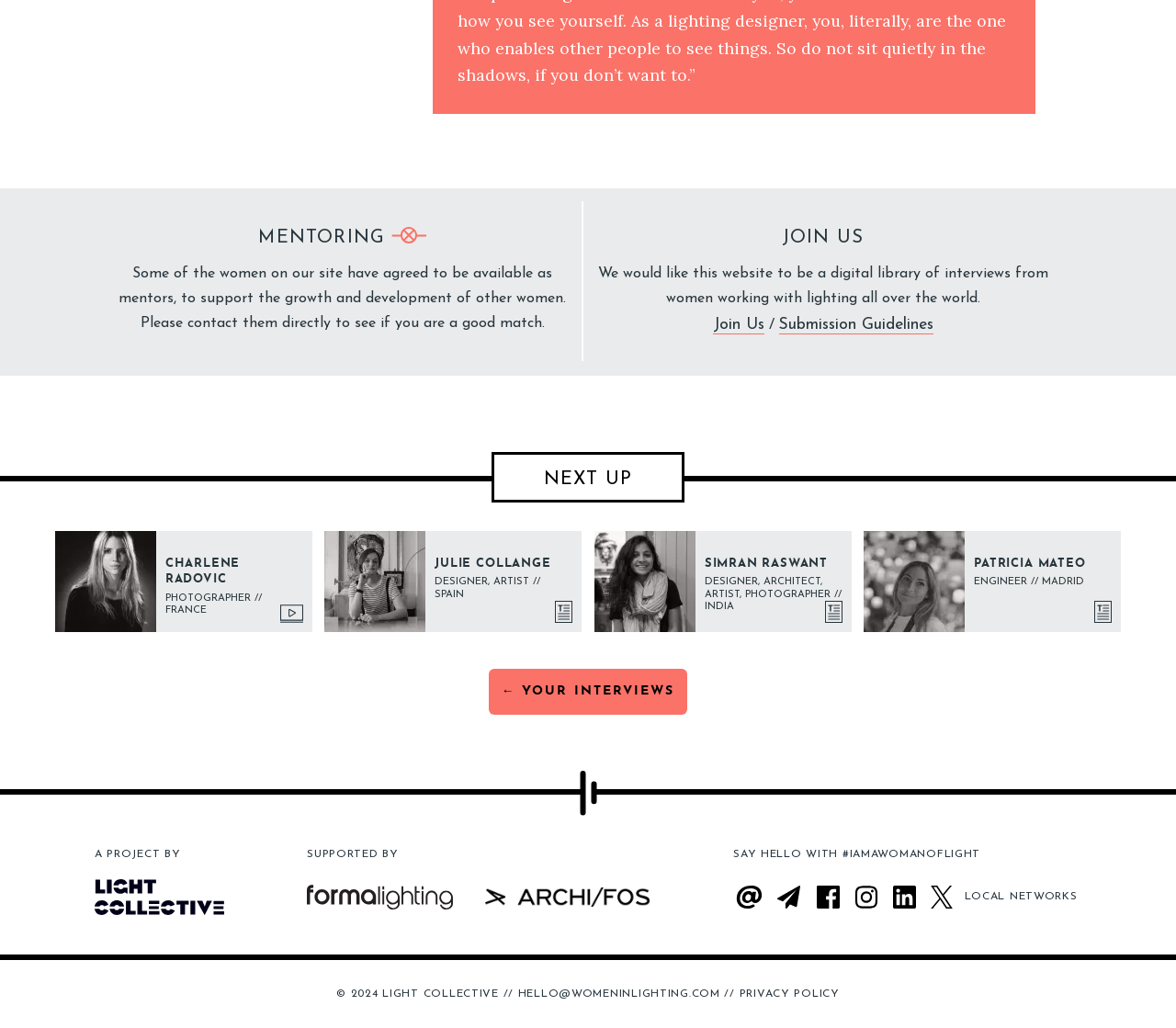From the screenshot, find the bounding box of the UI element matching this description: "Submission Guidelines". Supply the bounding box coordinates in the form [left, top, right, bottom], each a float between 0 and 1.

[0.662, 0.308, 0.793, 0.325]